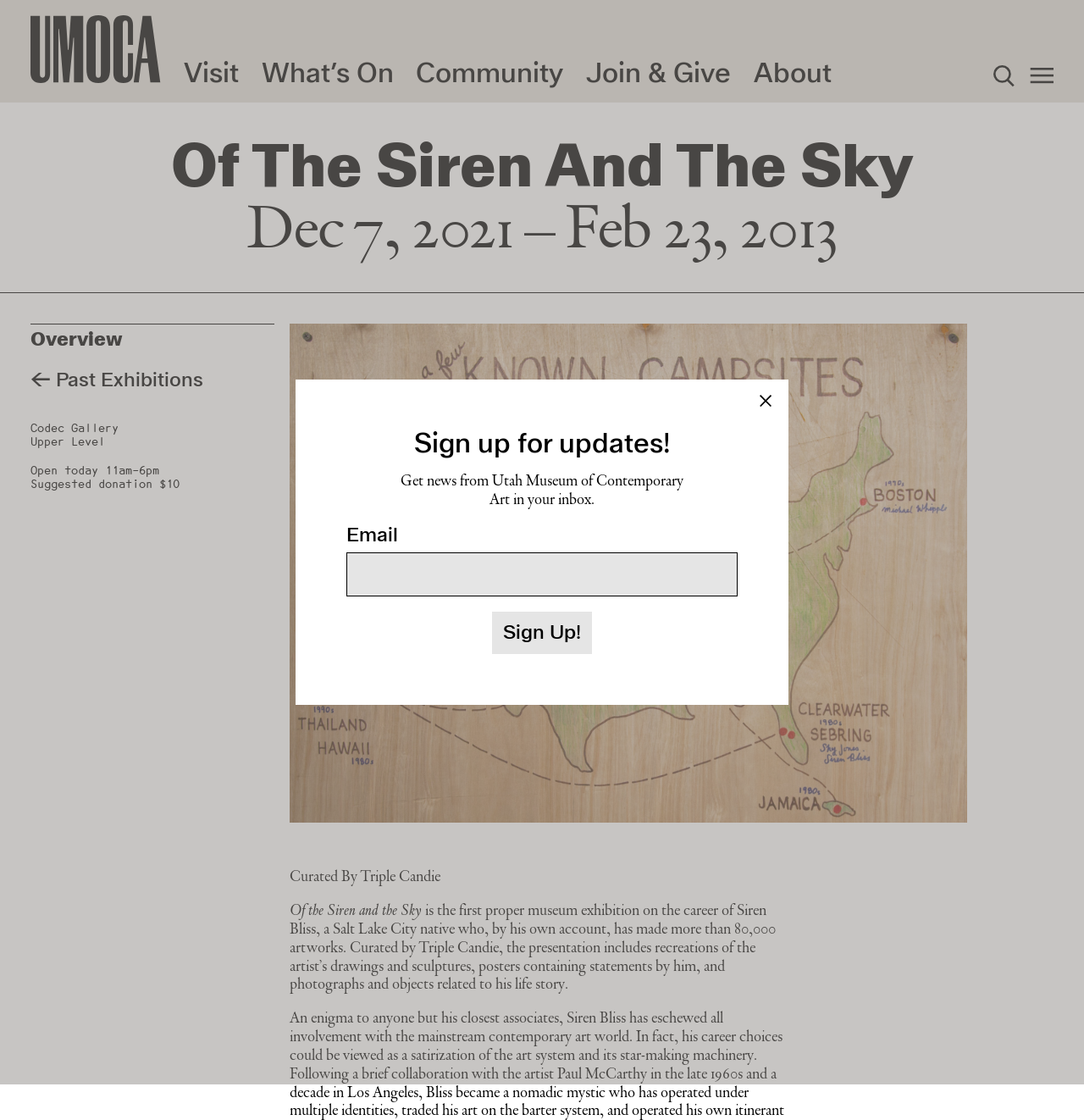Use a single word or phrase to answer the question: What is the purpose of the search box?

Search